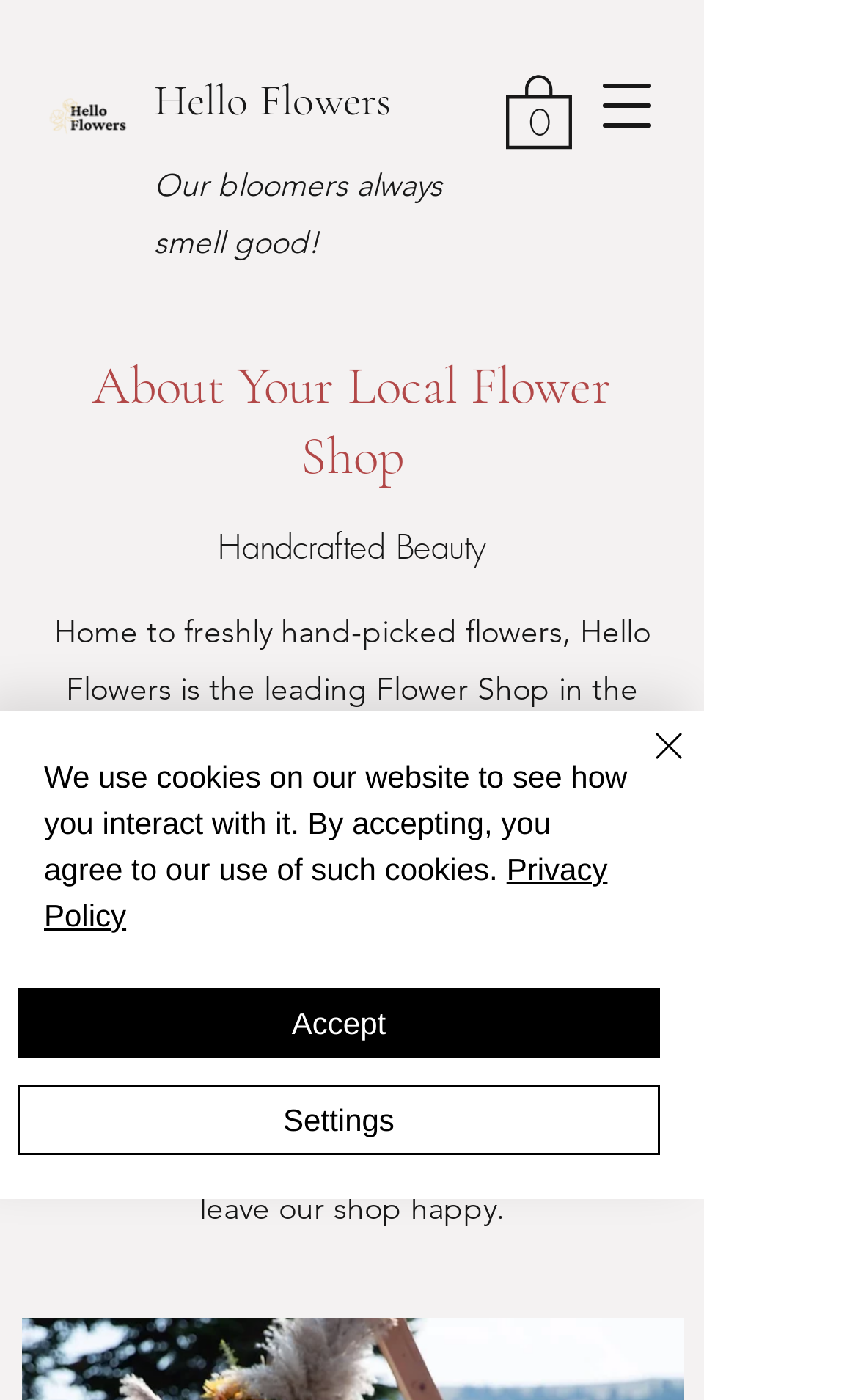Using the information in the image, give a detailed answer to the following question: What was the previous name of the flower shop?

The previous name of the flower shop can be found in the StaticText 'Home to freshly hand-picked flowers, Hello Flowers is the leading Flower Shop in the Mini-Cassia area. Previously known as Nancys Rupert Floral...' with bounding box coordinates [0.053, 0.437, 0.768, 0.878].